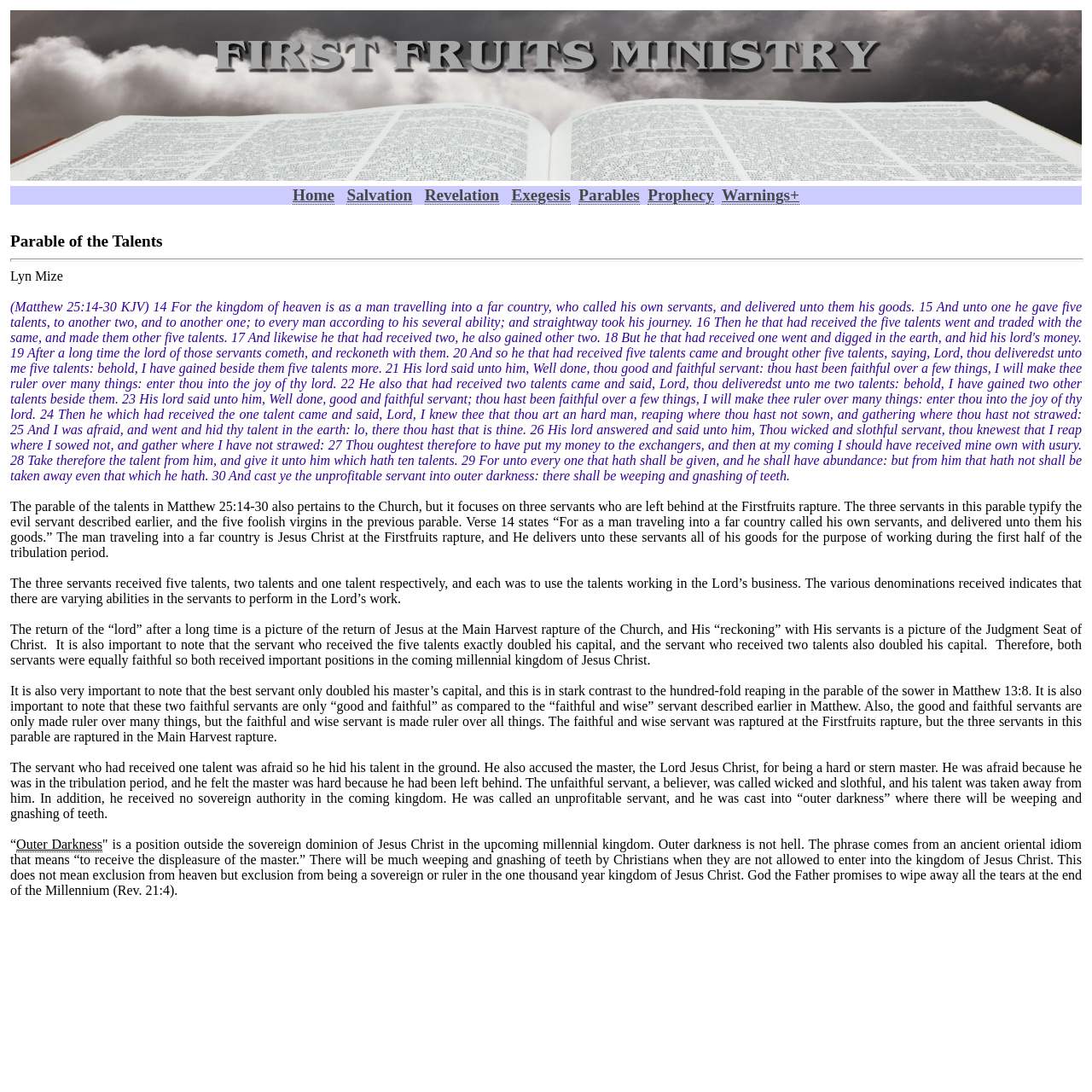Provide a single word or phrase to answer the given question: 
Who is the author of the parable?

Lyn Mize